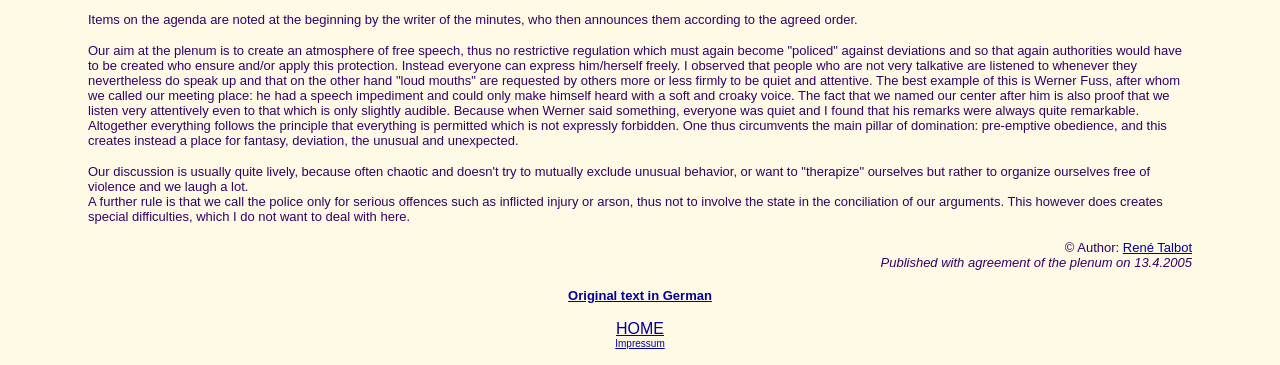What is the name of the meeting place?
Using the information from the image, give a concise answer in one word or a short phrase.

Werner Fuss